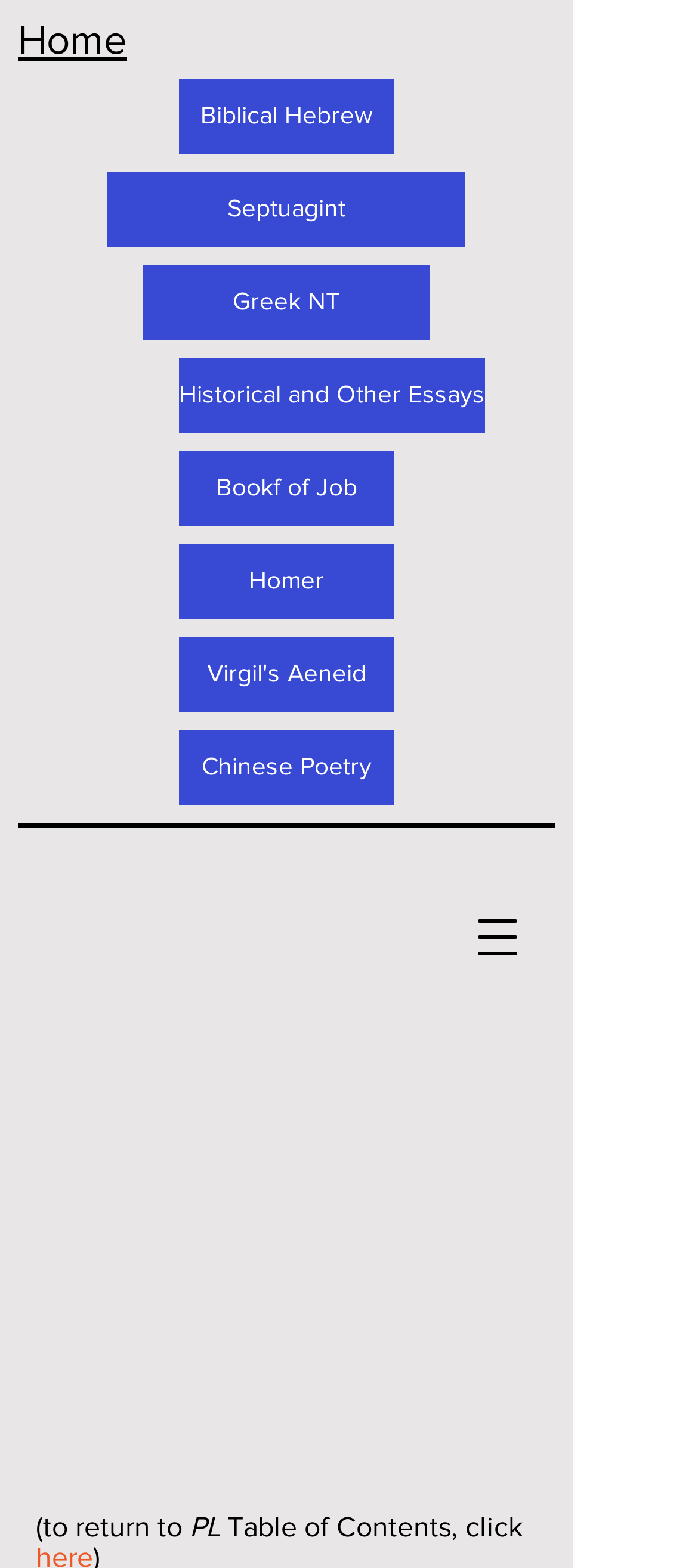Locate the bounding box of the UI element described in the following text: "Historical and Other Essays".

[0.256, 0.228, 0.695, 0.276]